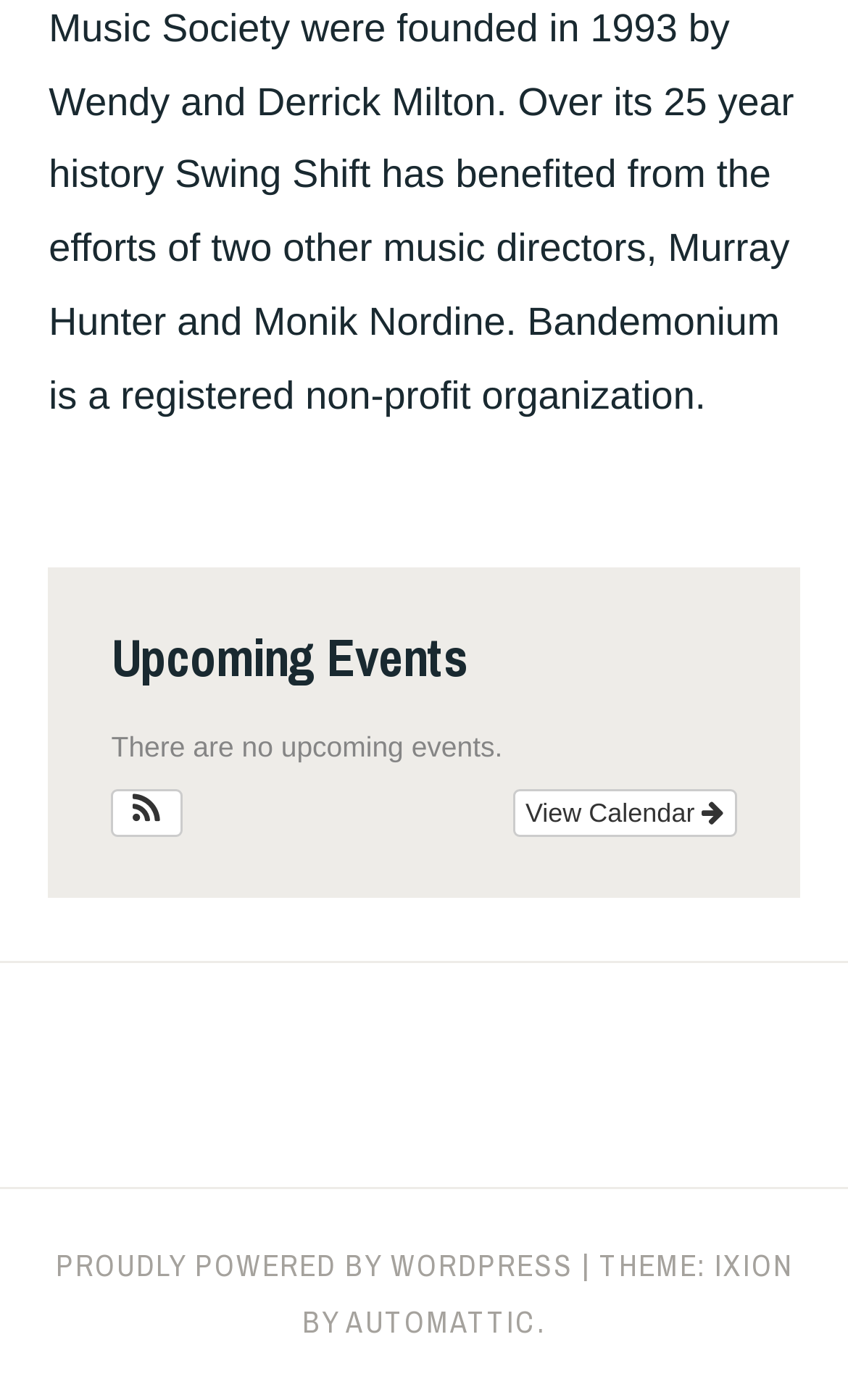Look at the image and write a detailed answer to the question: 
What is the platform that powers this website?

I discovered this by looking at the footer section, which contains a link that says 'PROUDLY POWERED BY WORDPRESS'.